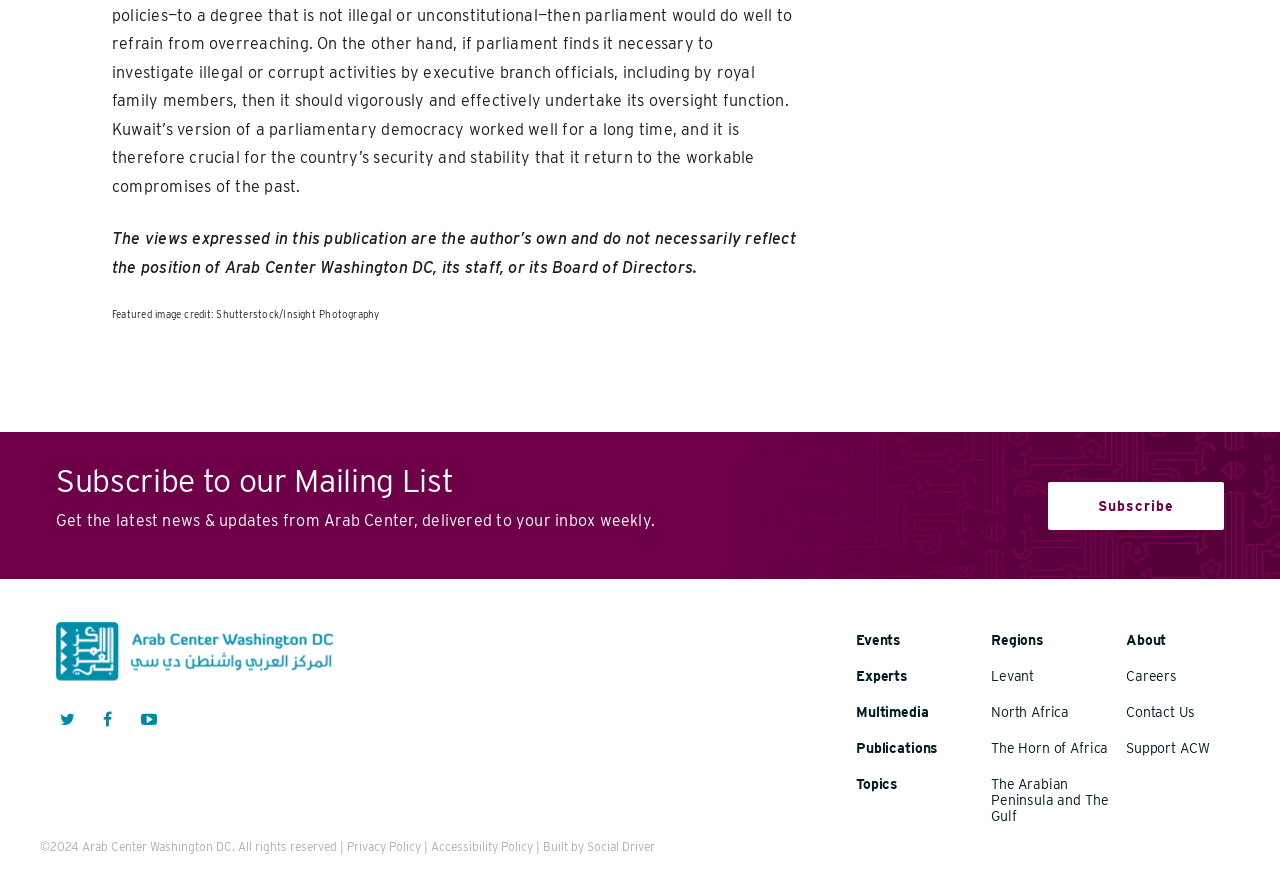Can you pinpoint the bounding box coordinates for the clickable element required for this instruction: "Check Privacy Policy"? The coordinates should be four float numbers between 0 and 1, i.e., [left, top, right, bottom].

[0.271, 0.952, 0.329, 0.969]